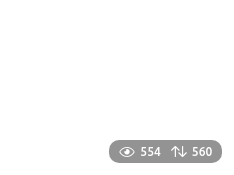What is the engagement metric value?
Look at the image and answer with only one word or phrase.

560